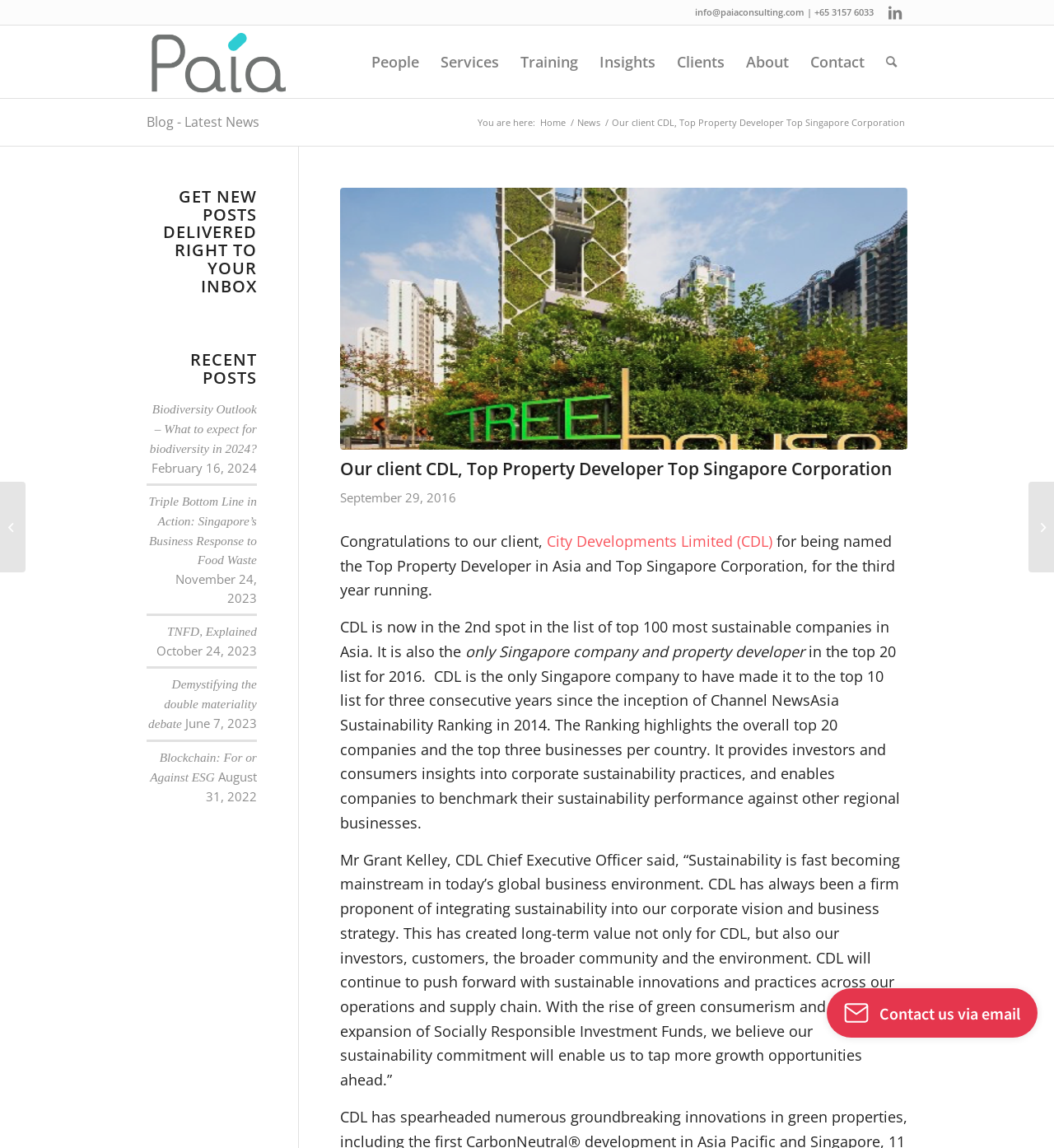Please determine the bounding box coordinates for the element that should be clicked to follow these instructions: "Subscribe to get new posts delivered to your inbox".

[0.139, 0.163, 0.244, 0.257]